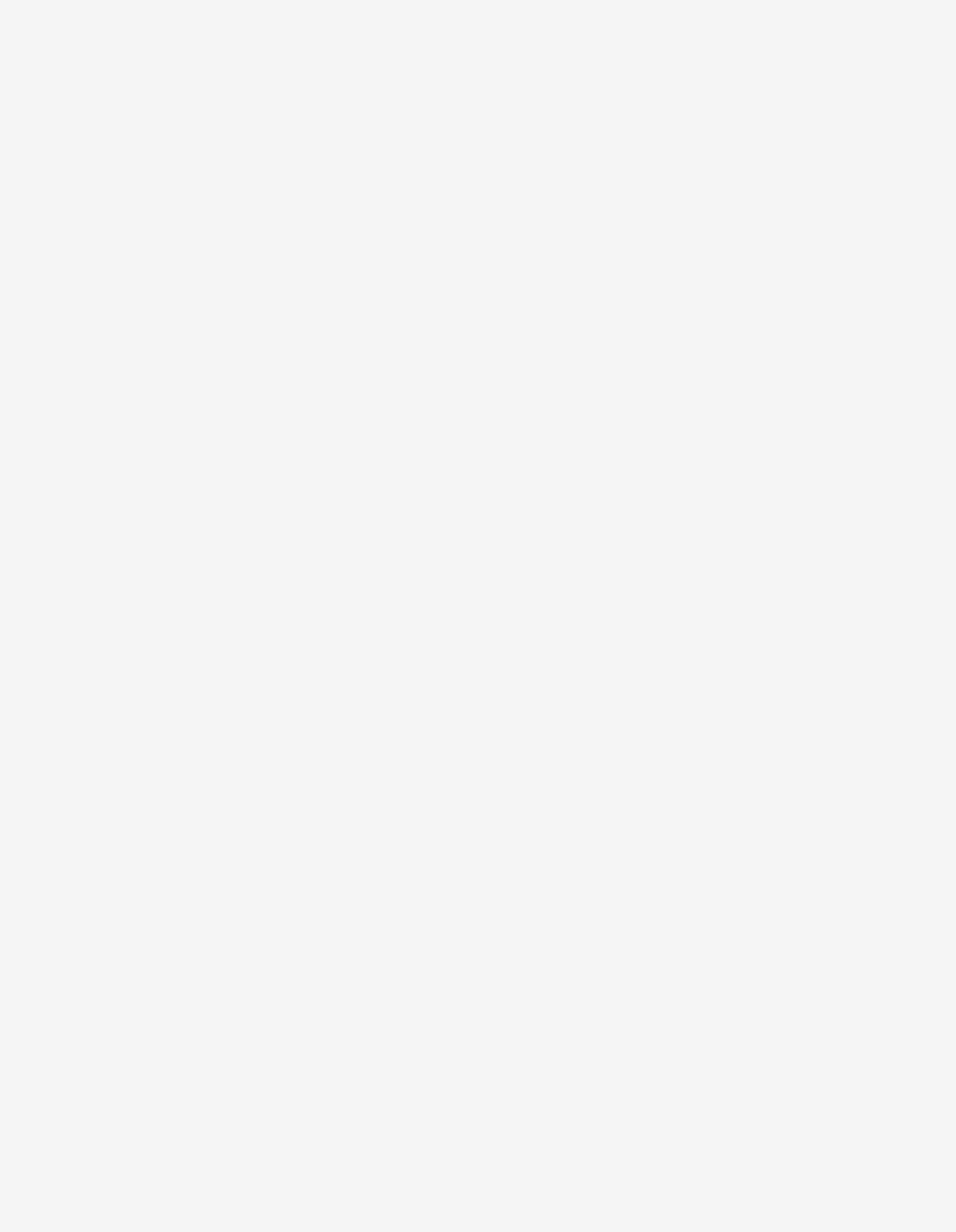Locate the bounding box coordinates of the area you need to click to fulfill this instruction: 'Switch to English language'. The coordinates must be in the form of four float numbers ranging from 0 to 1: [left, top, right, bottom].

None